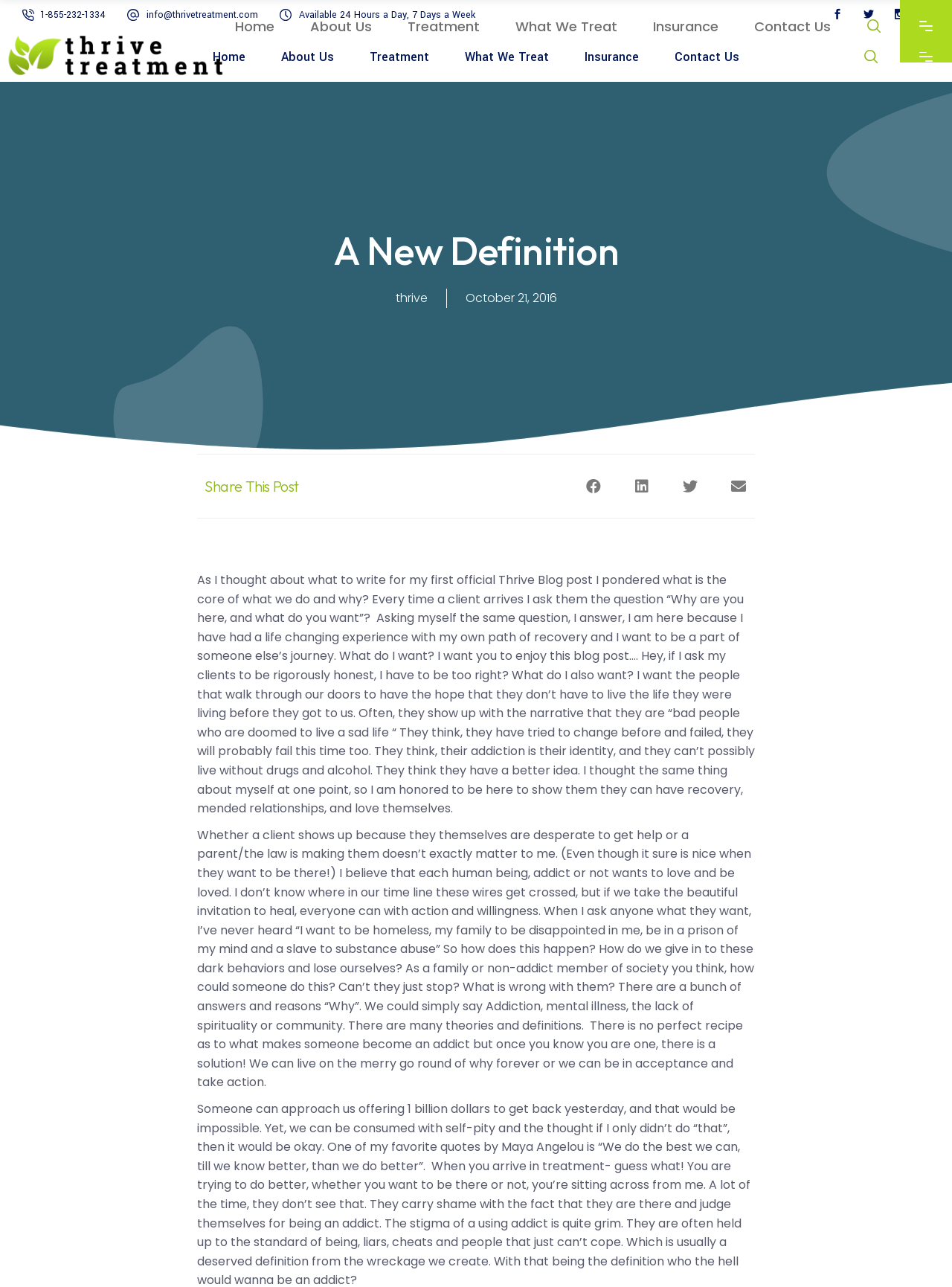Identify the bounding box coordinates of the region that needs to be clicked to carry out this instruction: "Send an email". Provide these coordinates as four float numbers ranging from 0 to 1, i.e., [left, top, right, bottom].

[0.154, 0.006, 0.271, 0.017]